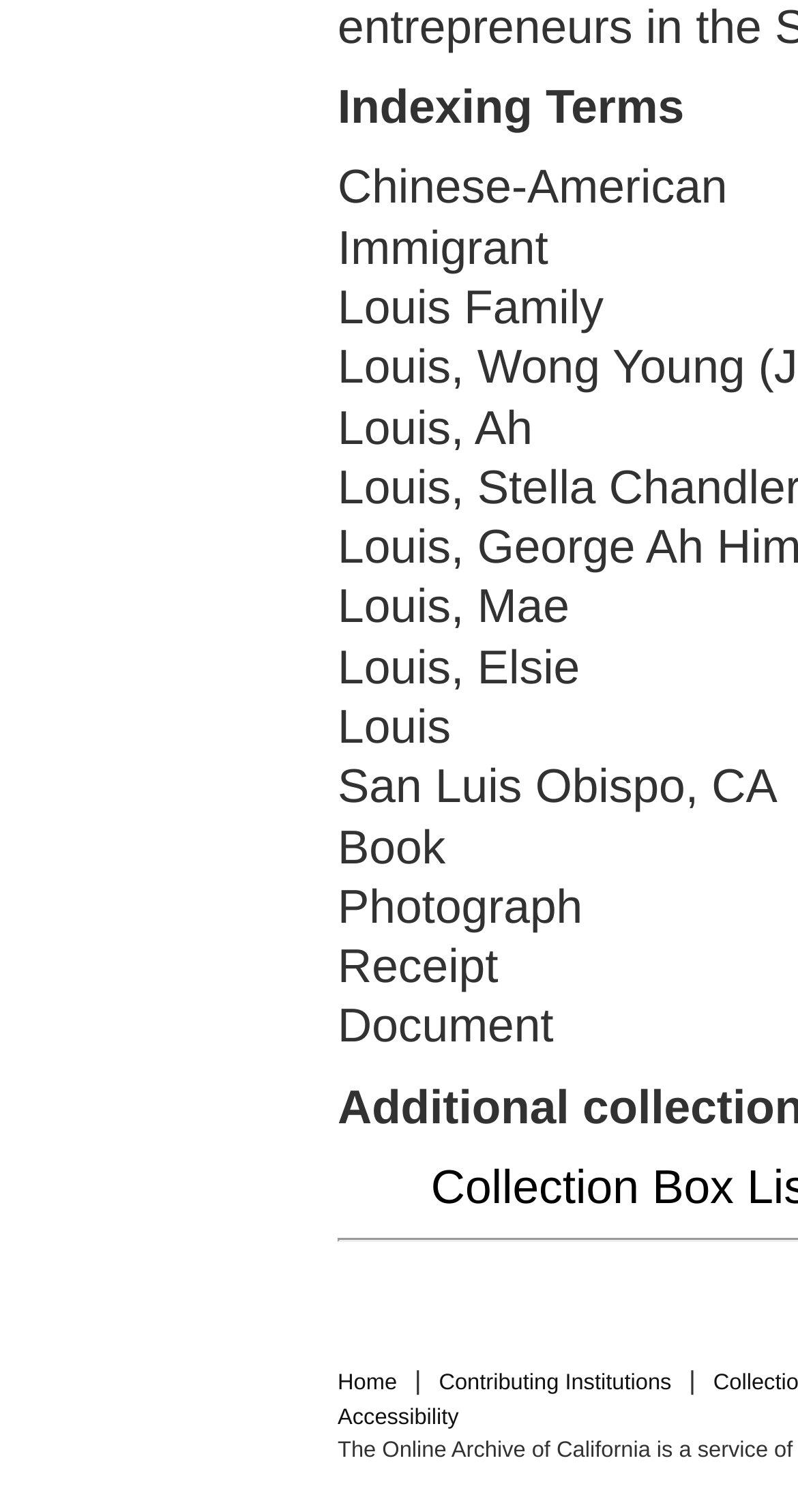Analyze the image and deliver a detailed answer to the question: How many family members are listed?

There are three family members listed: Ah, Mae, and Elsie, all with the last name Louis.